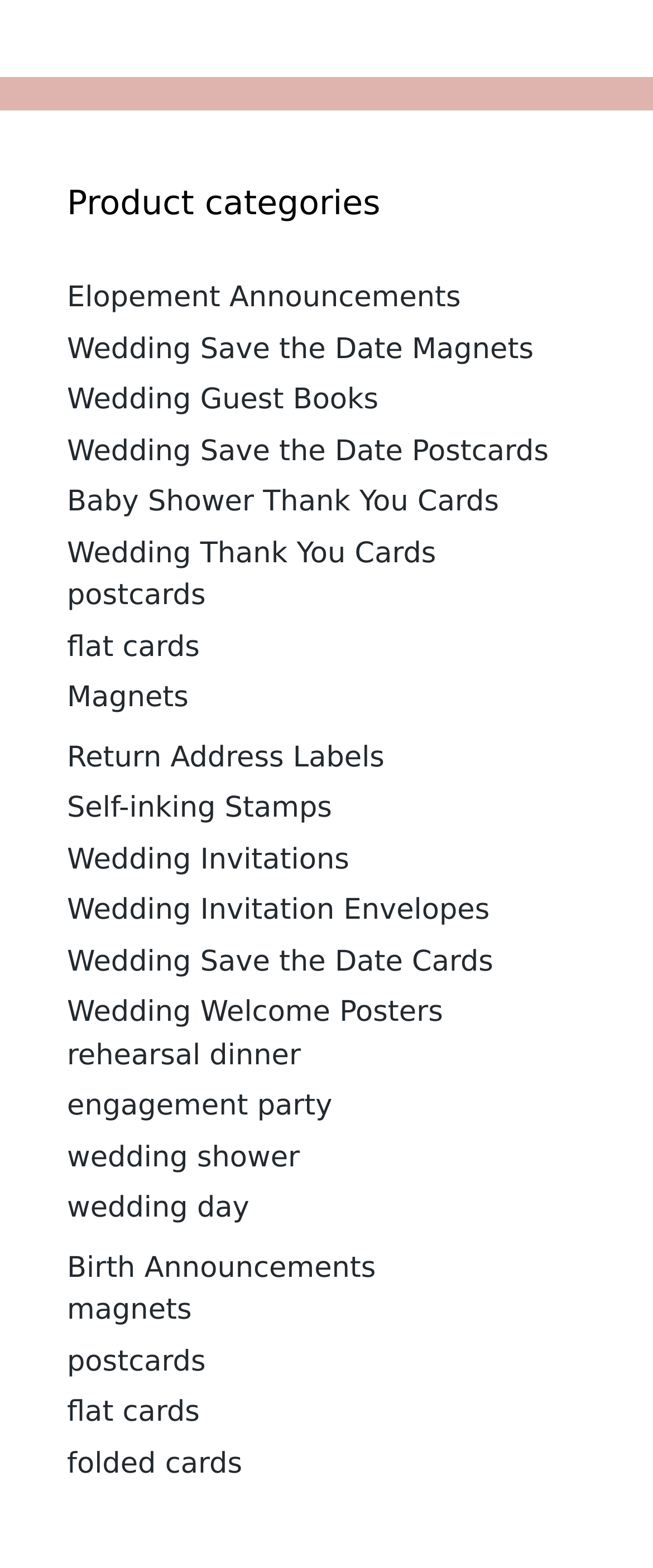Point out the bounding box coordinates of the section to click in order to follow this instruction: "Browse postcards".

[0.103, 0.37, 0.315, 0.391]